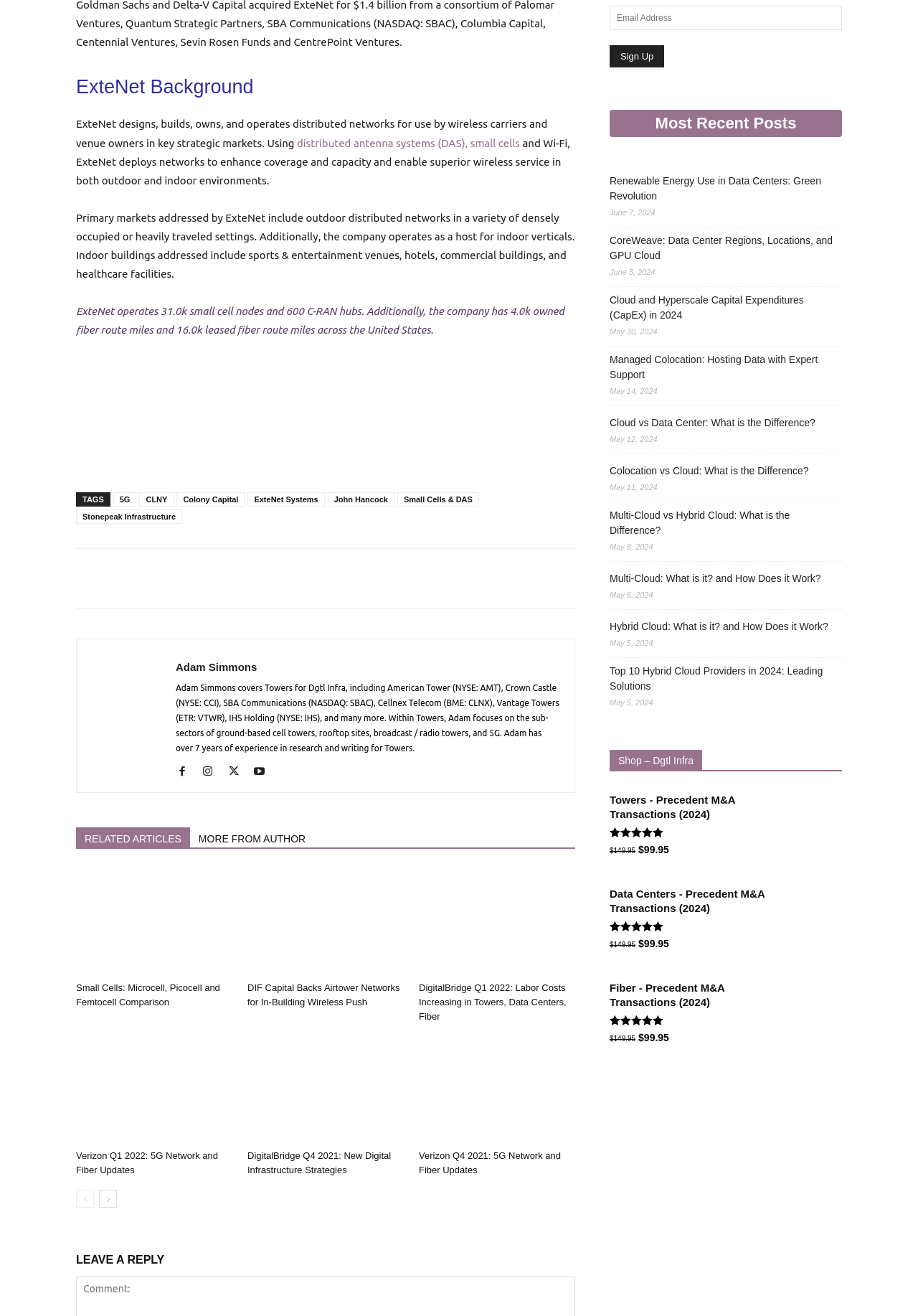Locate the bounding box coordinates of the clickable part needed for the task: "Click on the 'prev-page' link".

[0.083, 0.904, 0.102, 0.918]